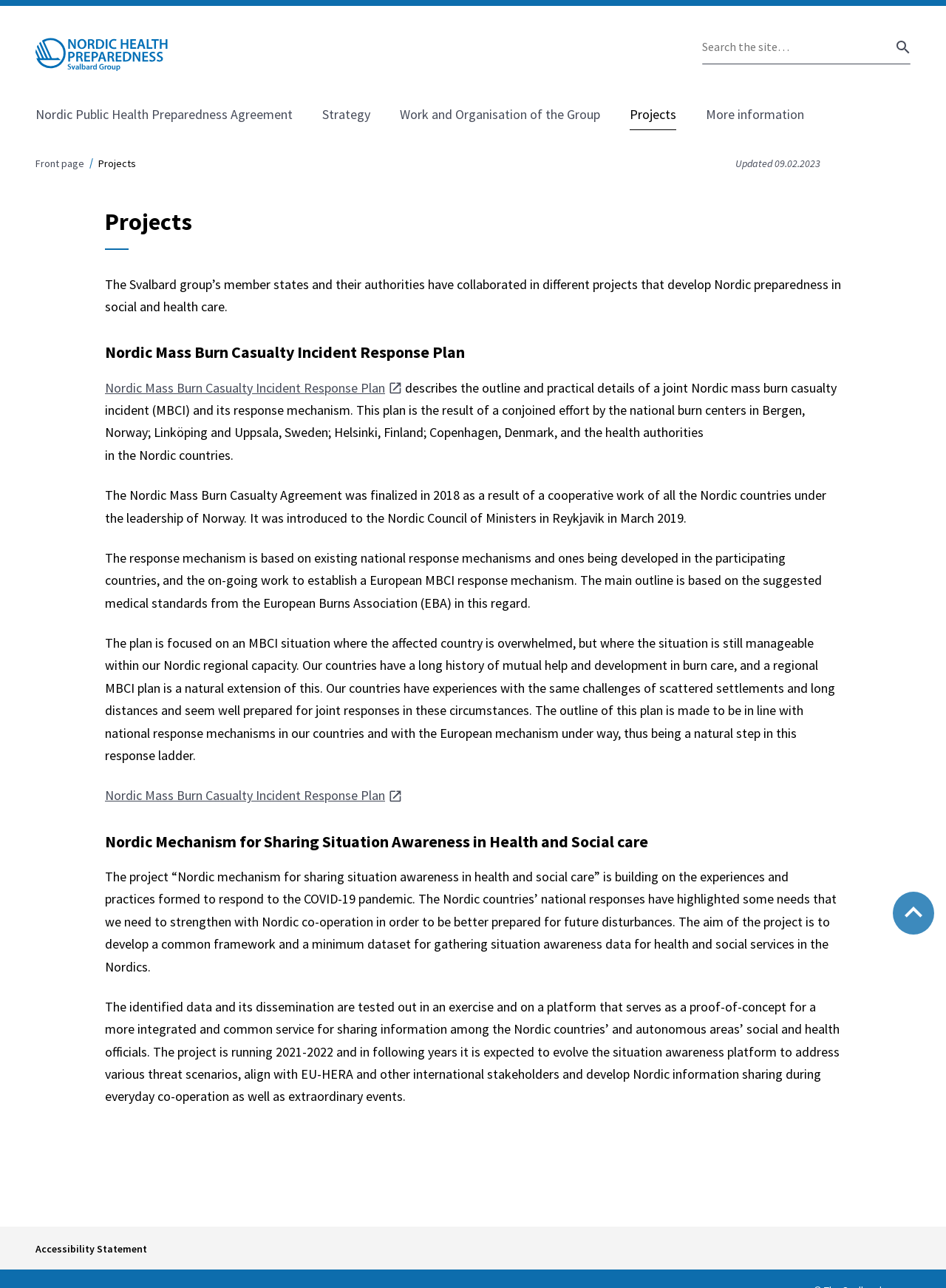Please respond to the question using a single word or phrase:
What is the date of the last update of the webpage content?

09.02.2023